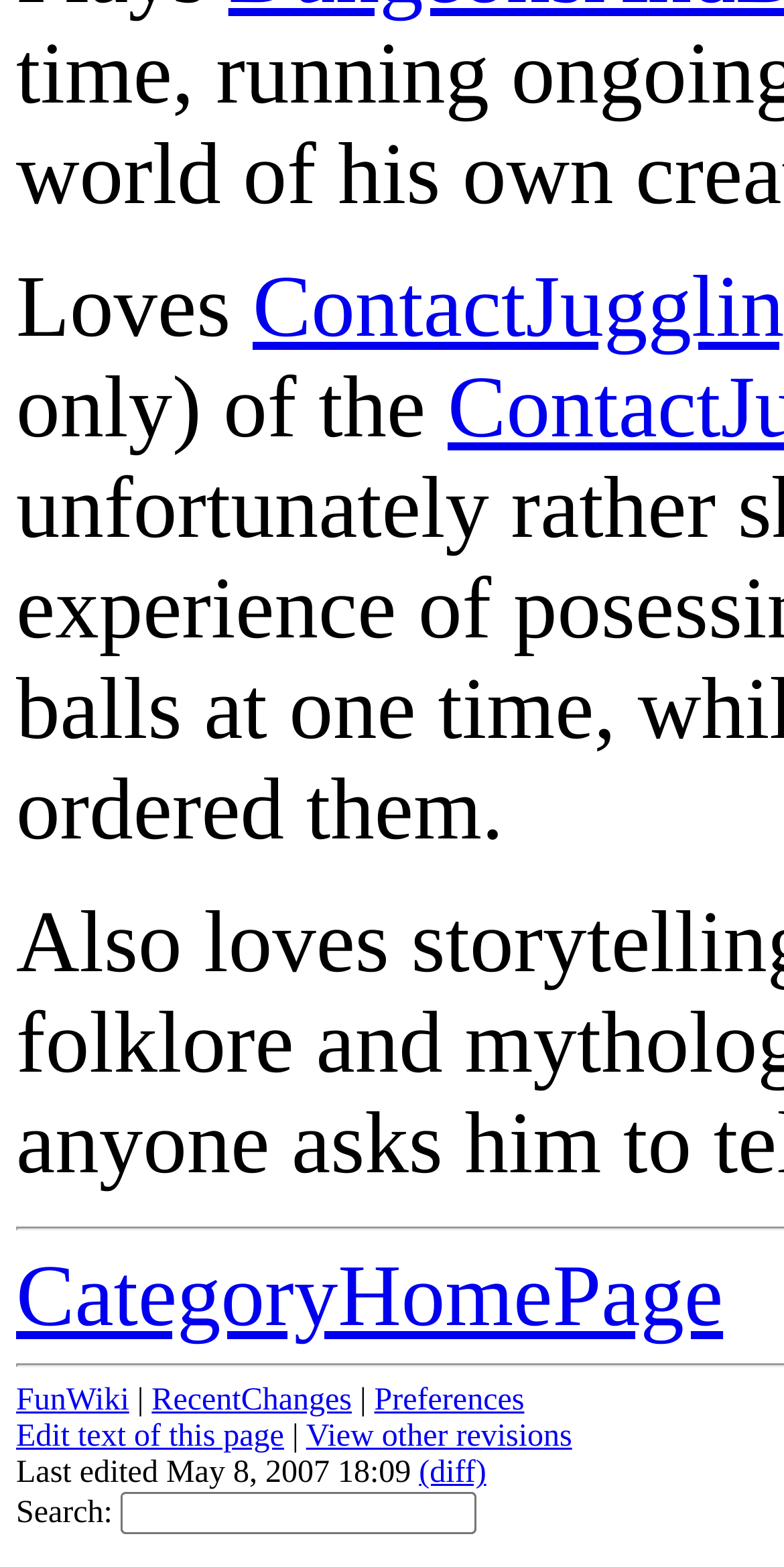Please find the bounding box coordinates of the section that needs to be clicked to achieve this instruction: "edit text of this page".

[0.021, 0.906, 0.362, 0.928]